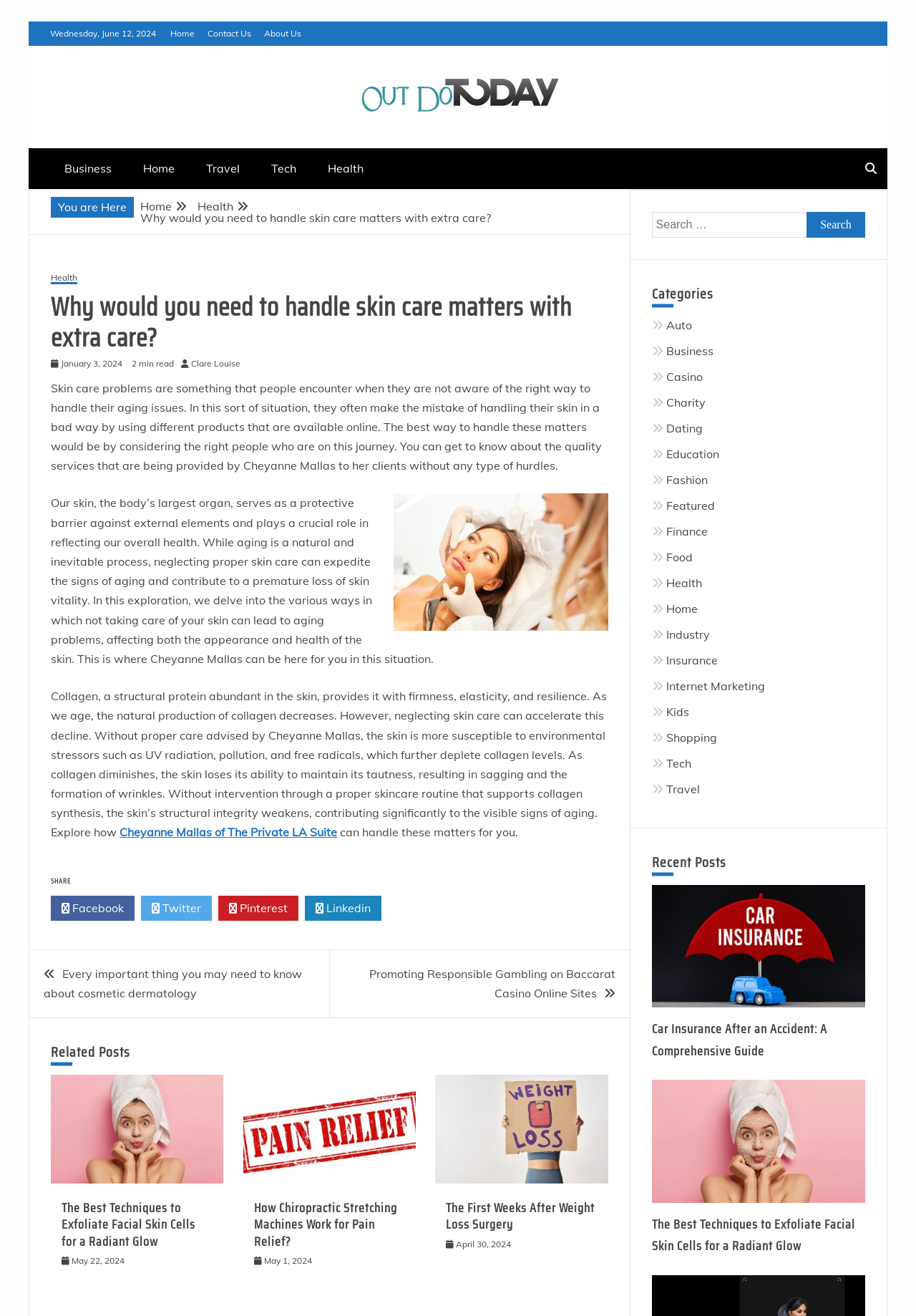Please predict the bounding box coordinates of the element's region where a click is necessary to complete the following instruction: "Search for something". The coordinates should be represented by four float numbers between 0 and 1, i.e., [left, top, right, bottom].

[0.711, 0.161, 0.945, 0.181]